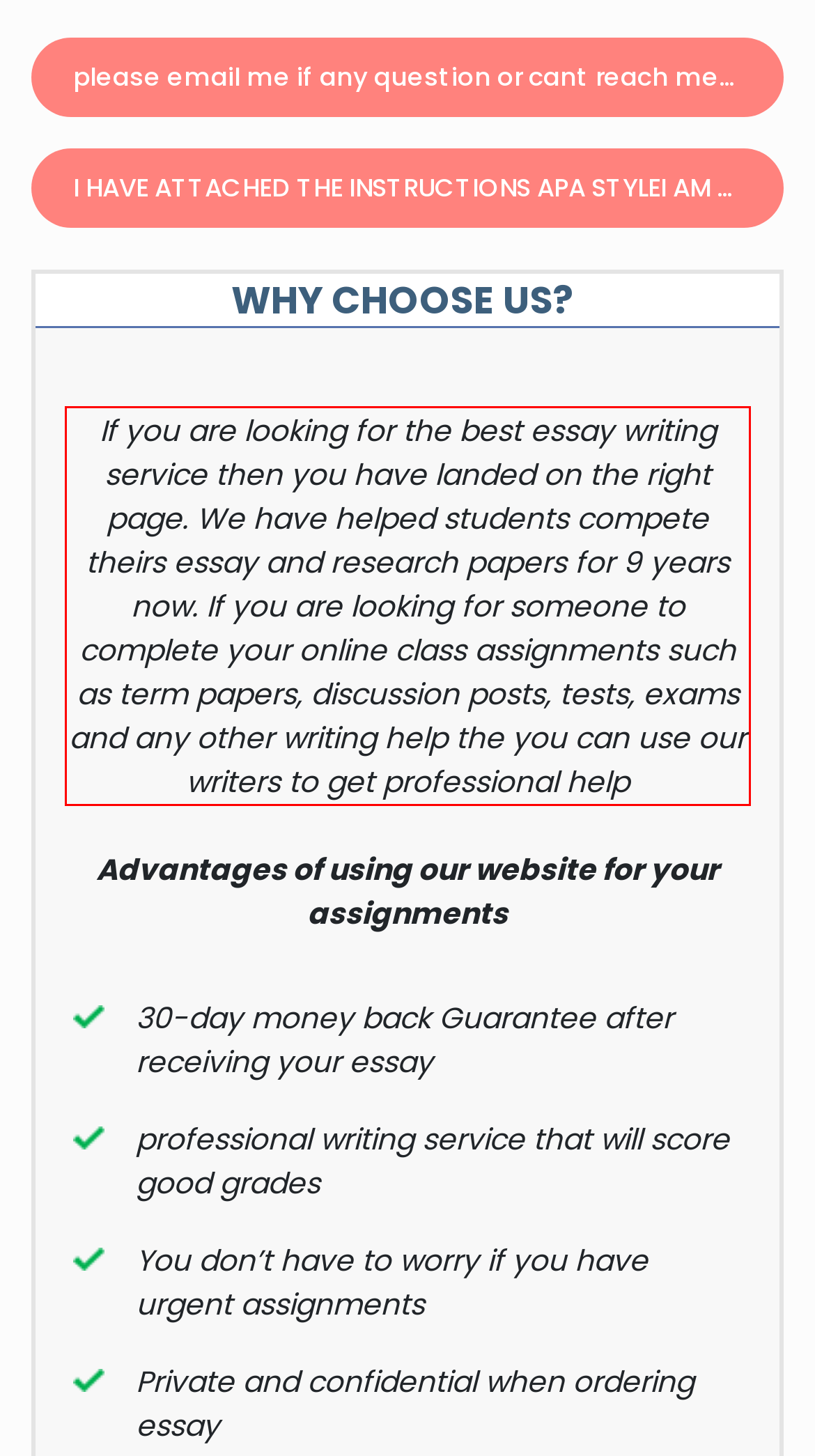You are provided with a screenshot of a webpage containing a red bounding box. Please extract the text enclosed by this red bounding box.

If you are looking for the best essay writing service then you have landed on the right page. We have helped students compete theirs essay and research papers for 9 years now. If you are looking for someone to complete your online class assignments such as term papers, discussion posts, tests, exams and any other writing help the you can use our writers to get professional help